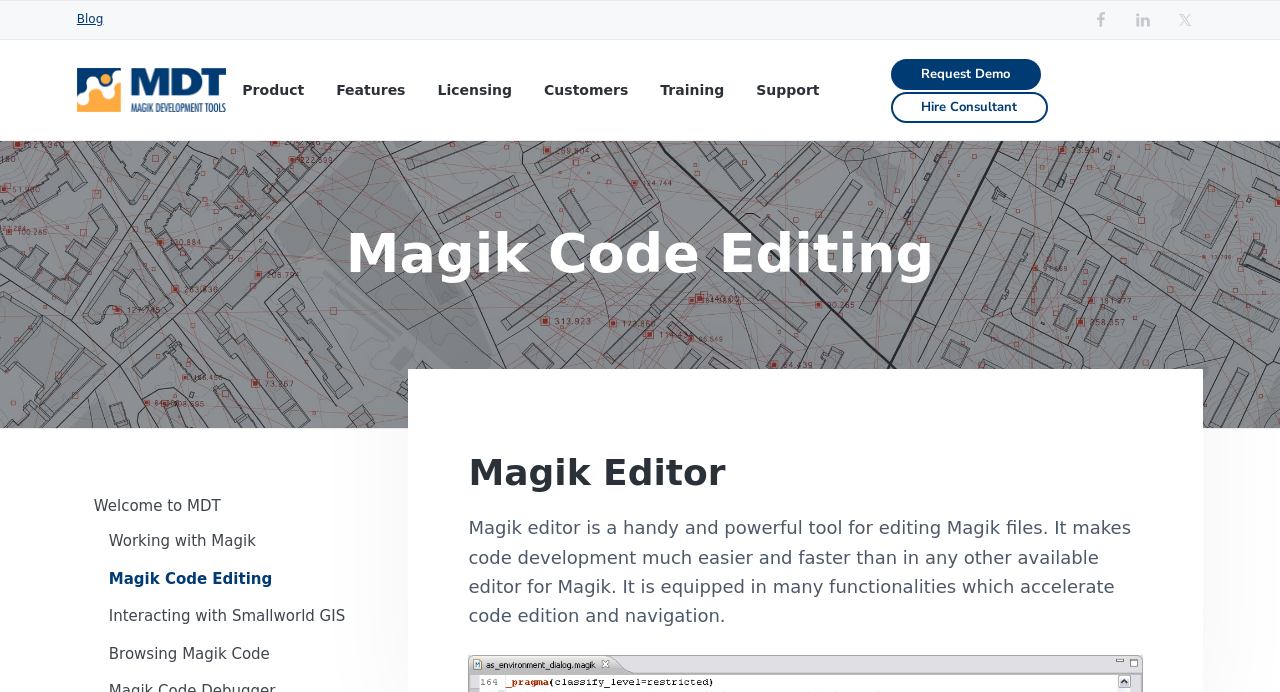Determine the coordinates of the bounding box for the clickable area needed to execute this instruction: "Click on the Facebook link".

[0.848, 0.006, 0.873, 0.052]